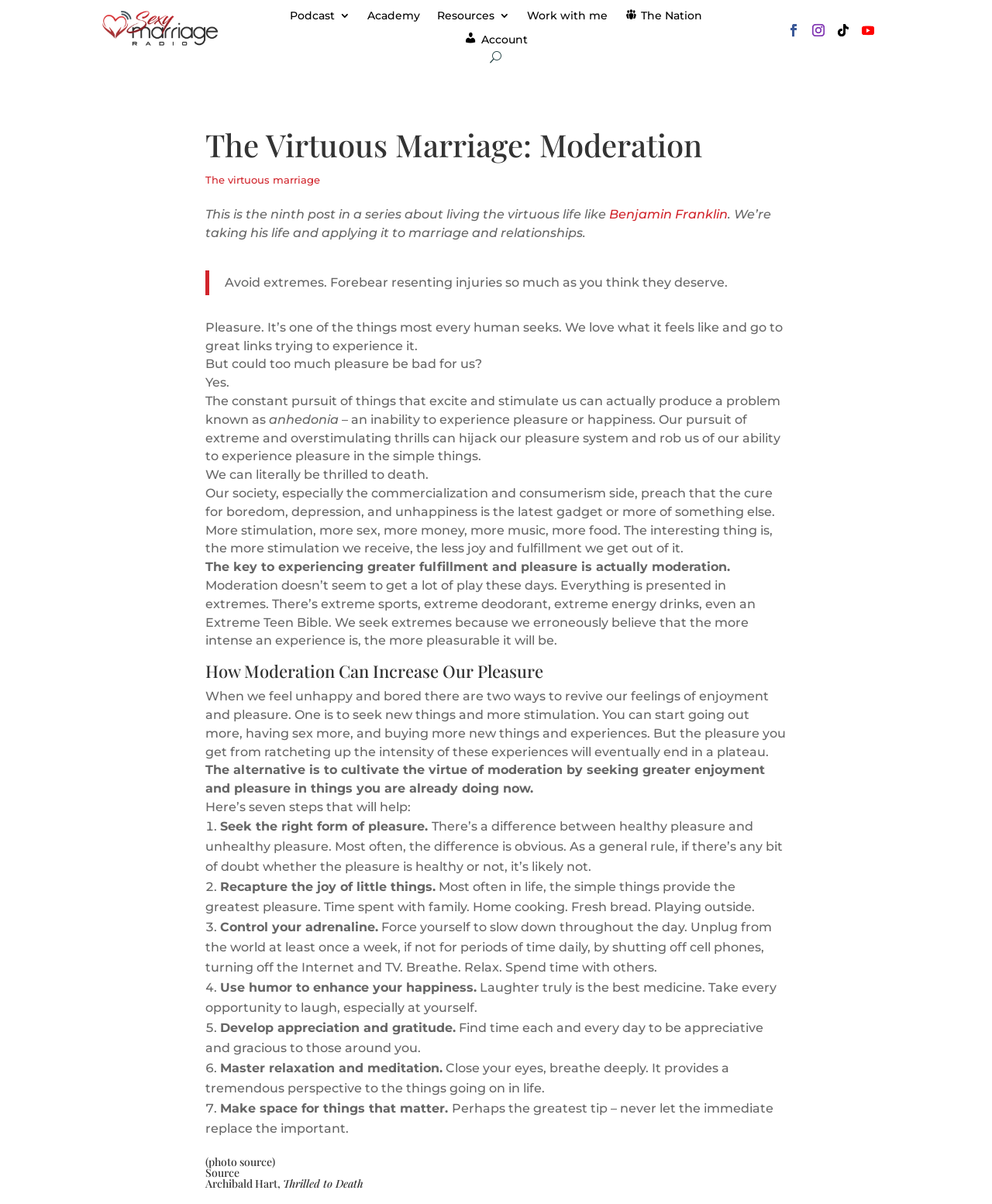What is the topic of the ninth post in a series? Refer to the image and provide a one-word or short phrase answer.

Living the virtuous life like Benjamin Franklin